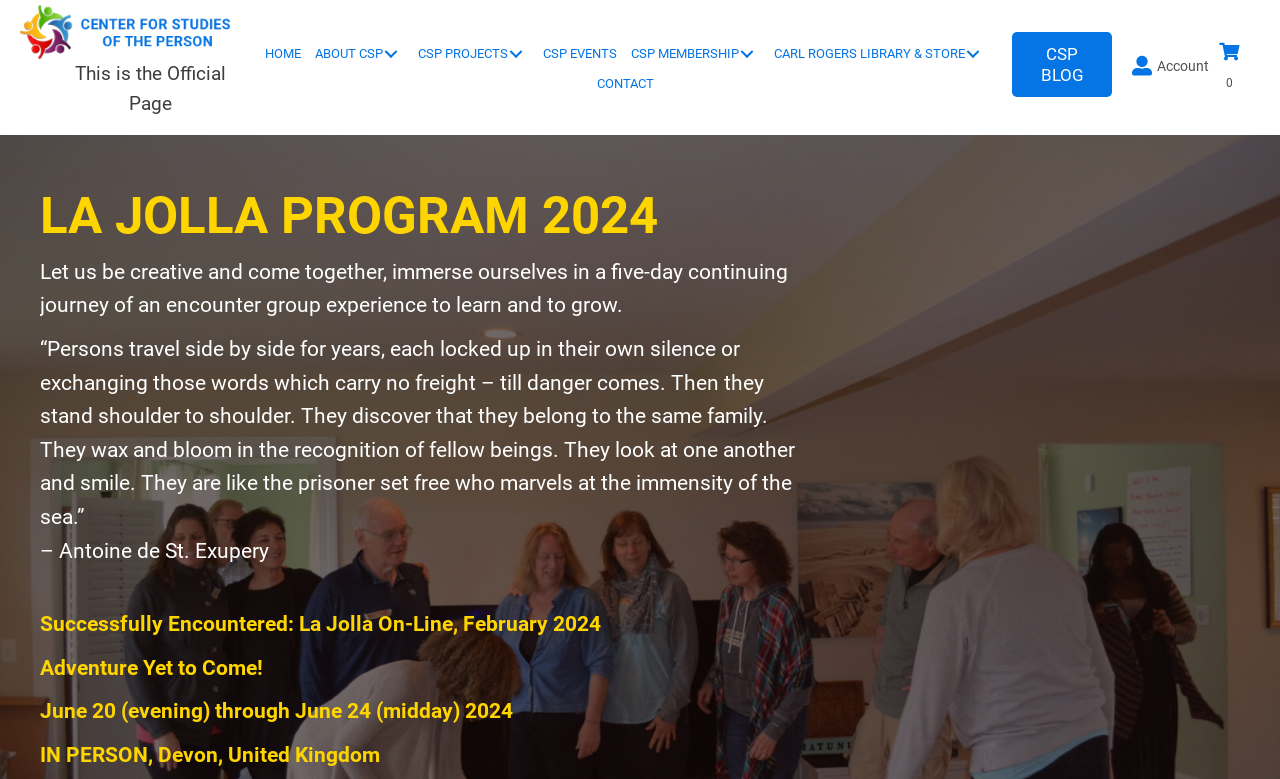What is the name of the program?
Use the information from the screenshot to give a comprehensive response to the question.

The name of the program can be found in the heading 'LA JOLLA PROGRAM 2024' which is located at the top of the webpage, indicating that the webpage is about the La Jolla Program.